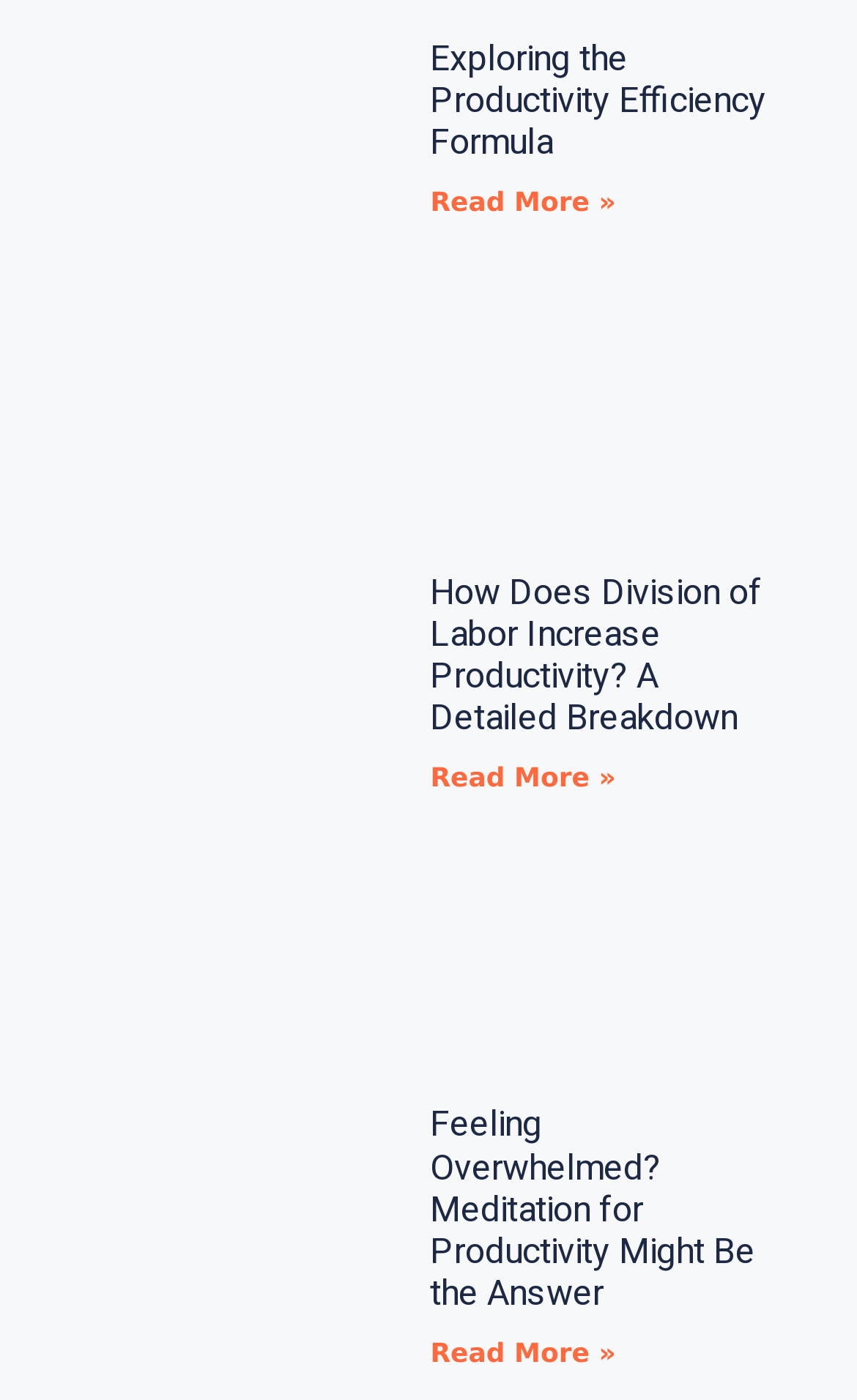Locate the bounding box coordinates of the clickable area needed to fulfill the instruction: "Learn about meditation for productivity".

[0.502, 0.79, 0.91, 0.94]